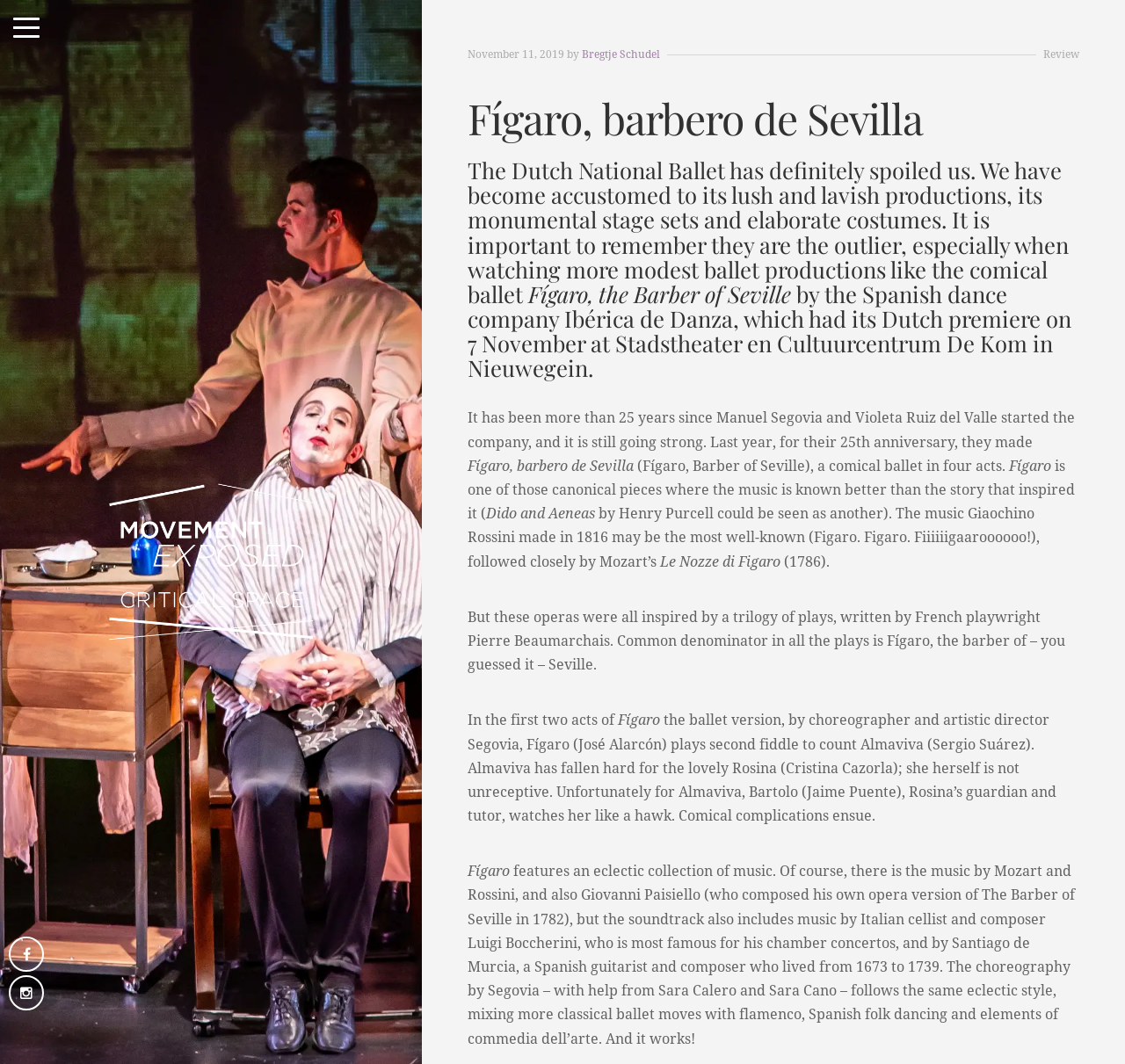How many acts does the ballet have? Examine the screenshot and reply using just one word or a brief phrase.

Four